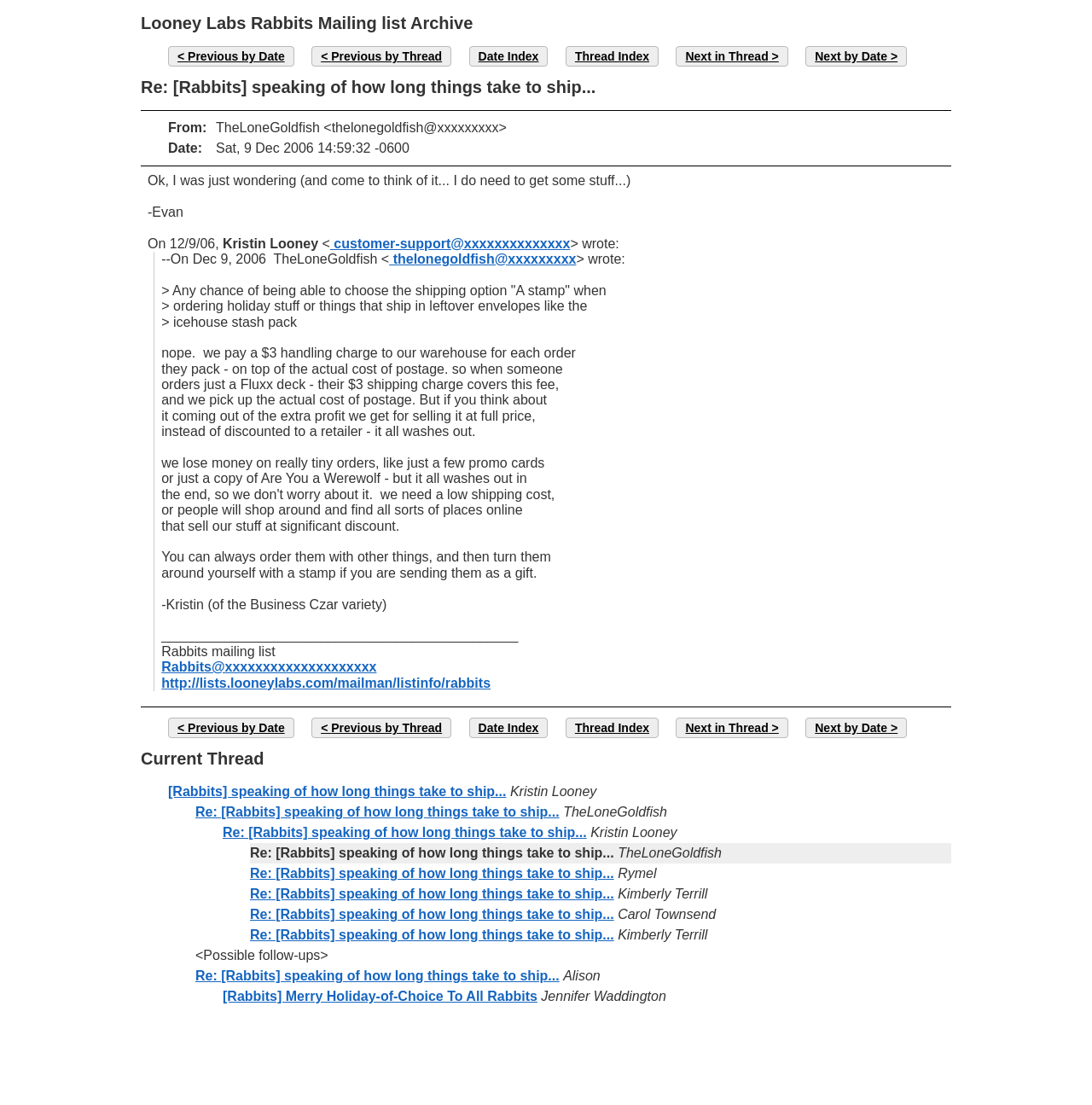Can you specify the bounding box coordinates for the region that should be clicked to fulfill this instruction: "Check the next thread".

[0.619, 0.042, 0.722, 0.06]